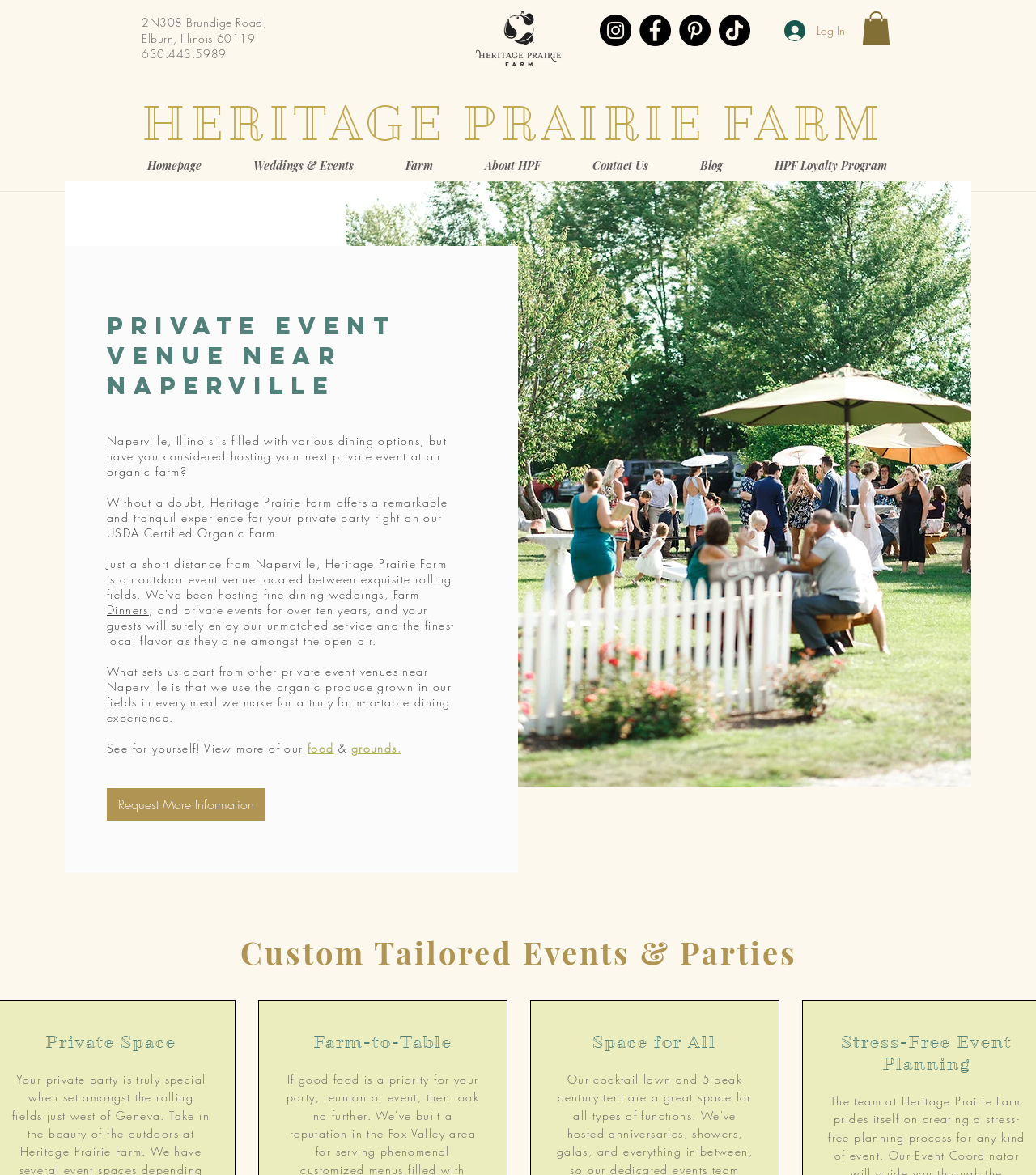Locate the bounding box coordinates of the element I should click to achieve the following instruction: "Request More Information".

[0.103, 0.671, 0.256, 0.698]